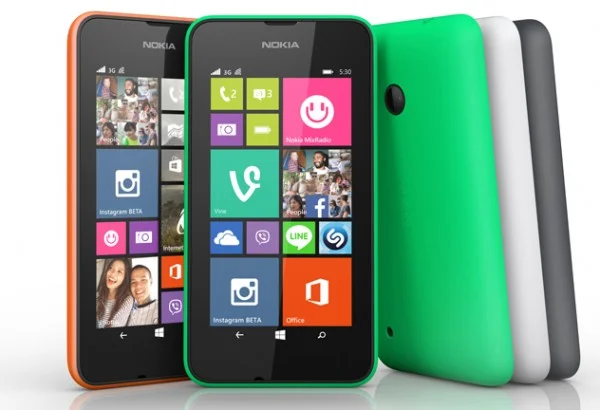Respond with a single word or phrase to the following question: What is the expected retail price of the Lumia 530?

EUR 85